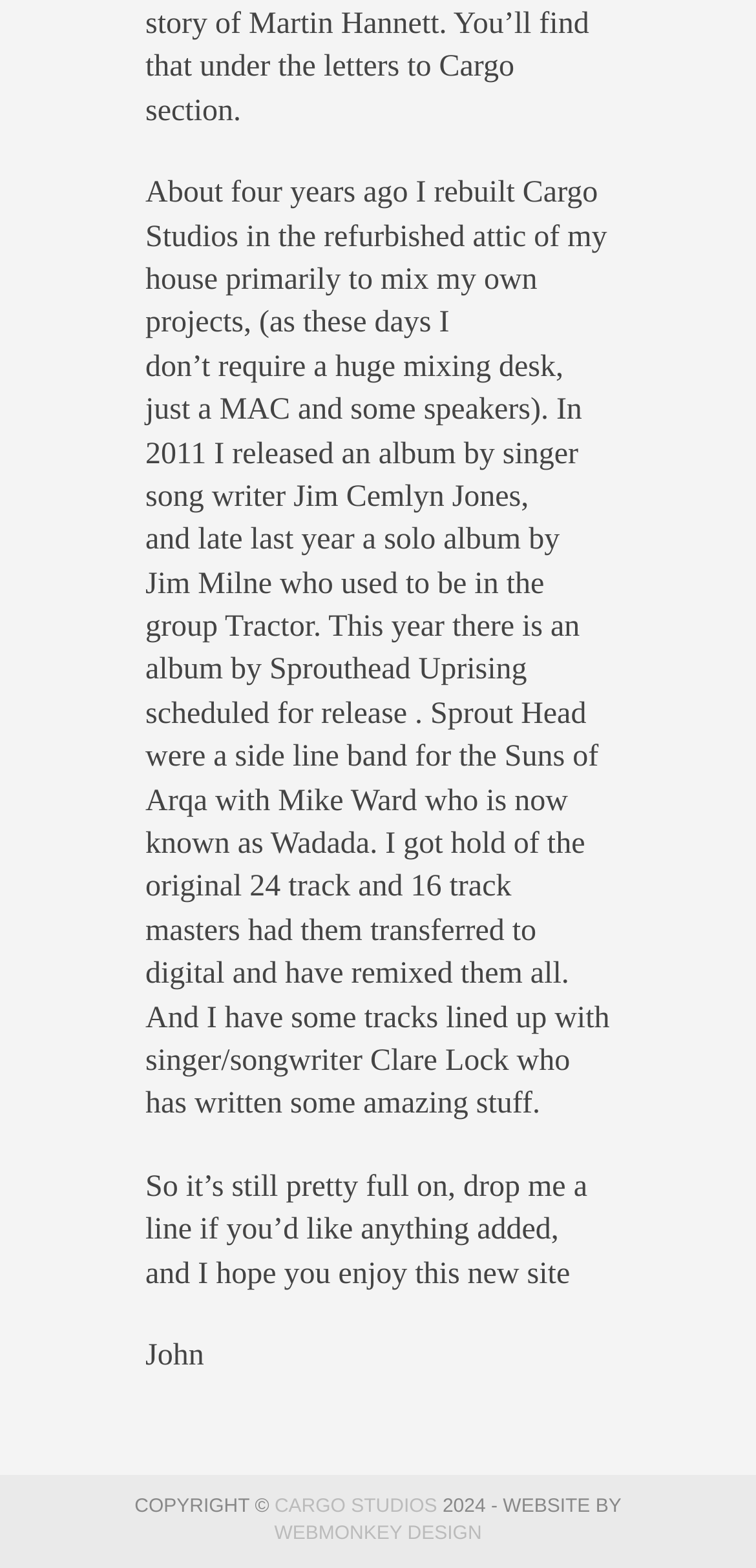Please reply to the following question with a single word or a short phrase:
Who designed the website?

Webmonkey Design